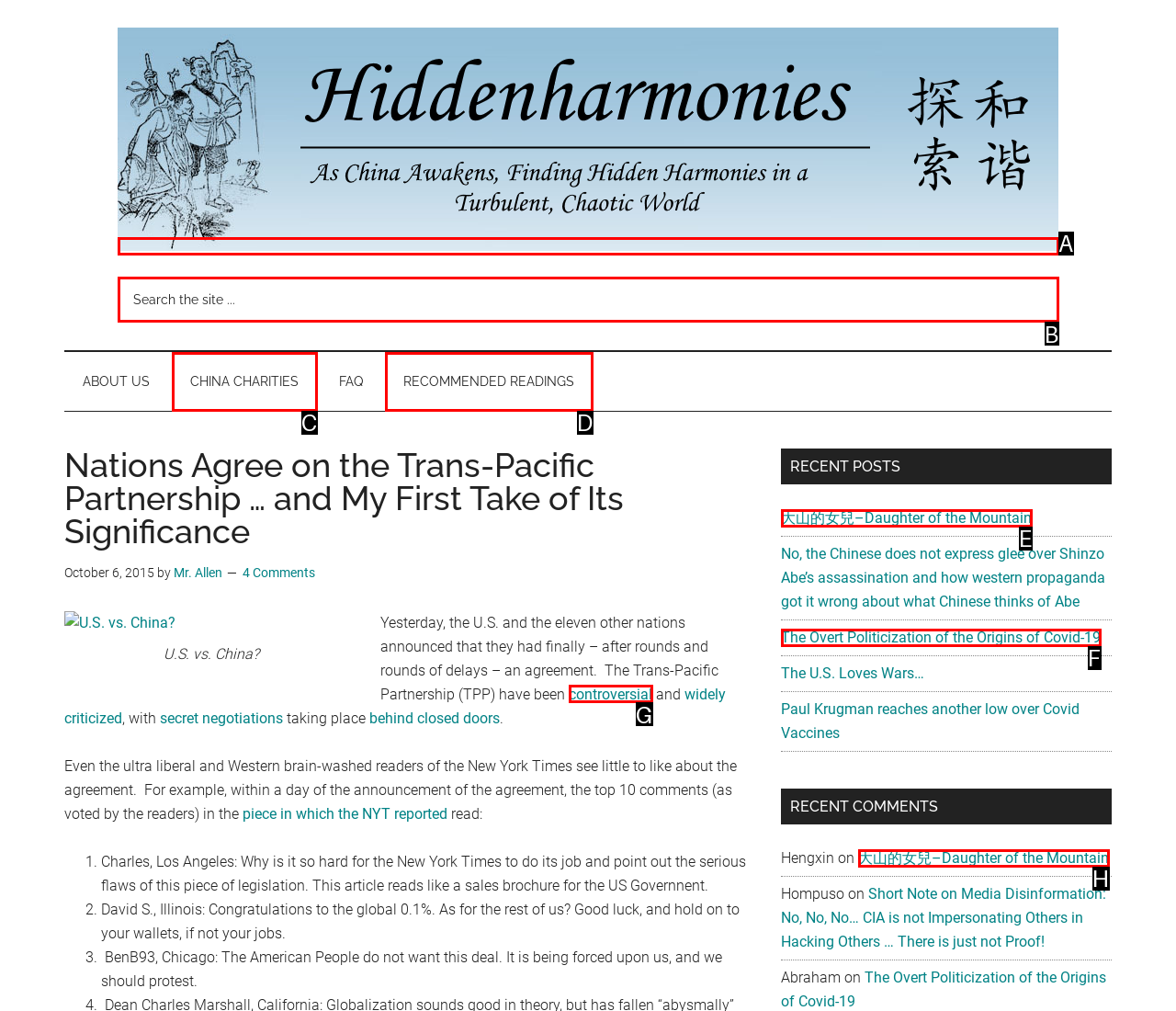From the given choices, which option should you click to complete this task: Search the site? Answer with the letter of the correct option.

B